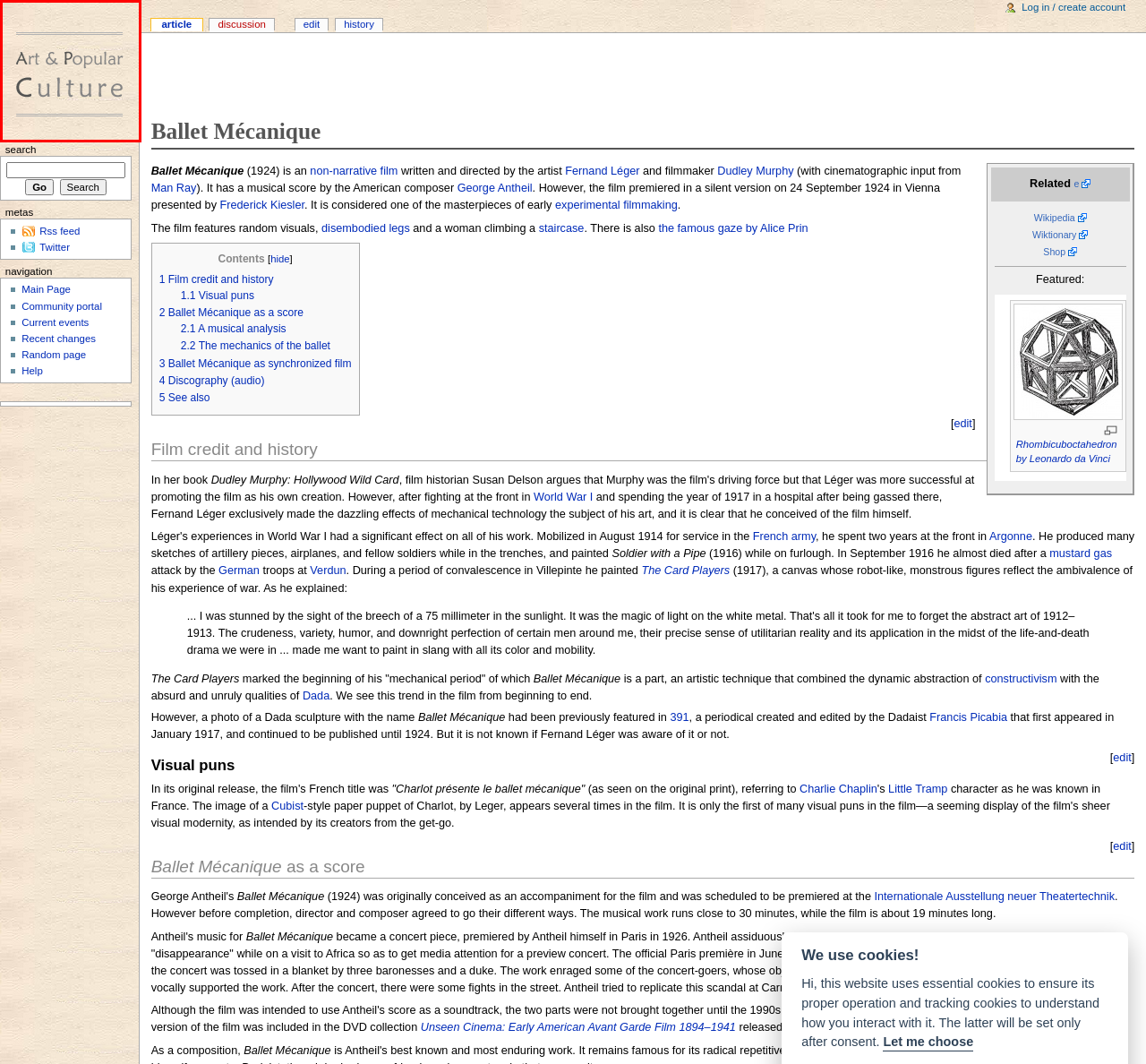You are given a screenshot of a webpage within which there is a red rectangle bounding box. Please choose the best webpage description that matches the new webpage after clicking the selected element in the bounding box. Here are the options:
A. Ballet Mécanique/Help:Contents - The Art and Popular Culture Encyclopedia
B. Ballet Mécanique/Mustard gas - The Art and Popular Culture Encyclopedia
C. Ballet Mécanique/French army - The Art and Popular Culture Encyclopedia
D. Ballet Mécanique/Frederick Kiesler - The Art and Popular Culture Encyclopedia
E. Ballet Mécanique/Charlie Chaplin - The Art and Popular Culture Encyclopedia
F. Ballet Mécanique/Francis Picabia - The Art and Popular Culture Encyclopedia
G. Ballet Mécanique/The Card Players - The Art and Popular Culture Encyclopedia
H. Ballet Mécanique/Main Page - The Art and Popular Culture Encyclopedia

H